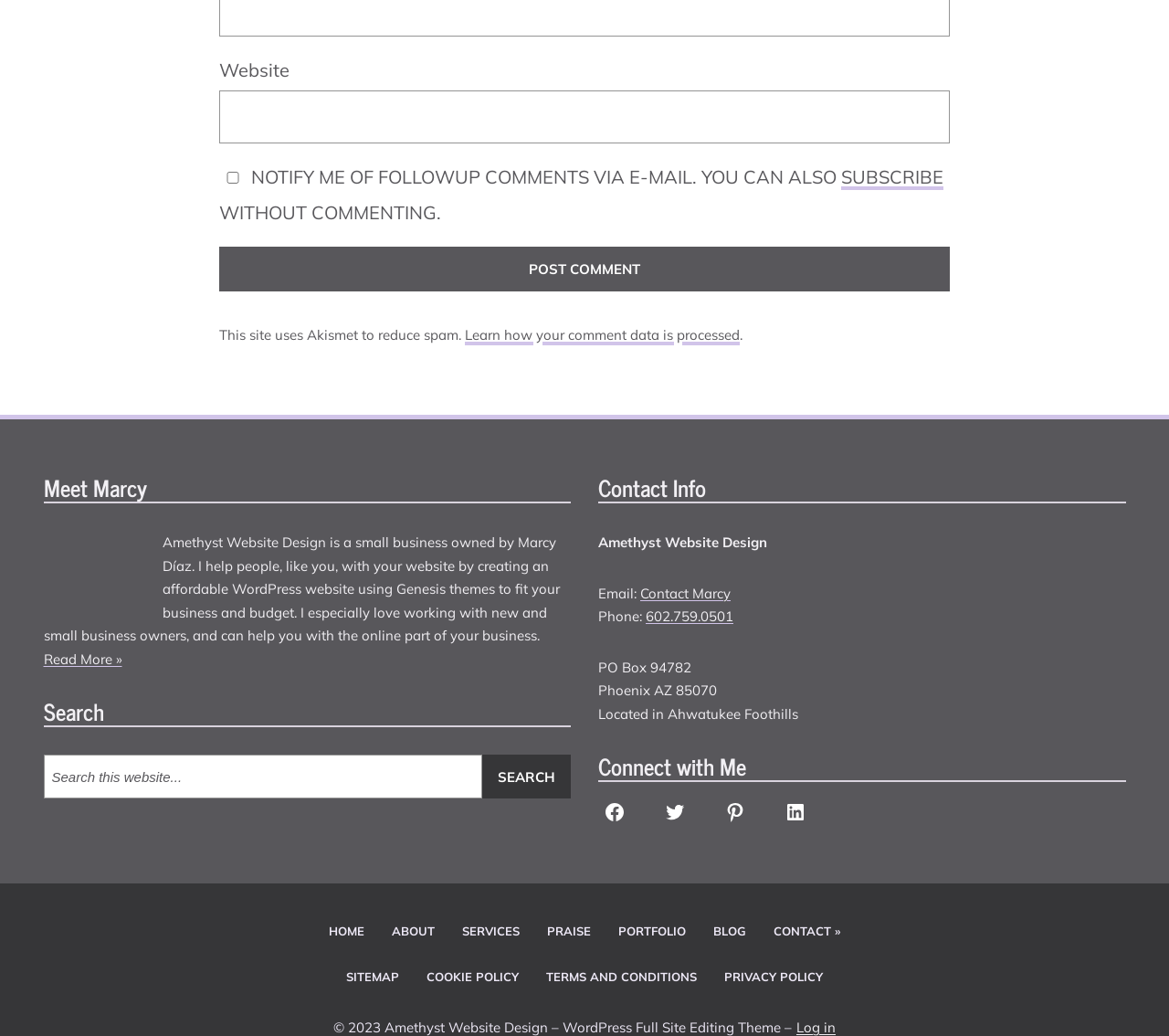Please indicate the bounding box coordinates of the element's region to be clicked to achieve the instruction: "Search for something". Provide the coordinates as four float numbers between 0 and 1, i.e., [left, top, right, bottom].

[0.037, 0.729, 0.488, 0.784]